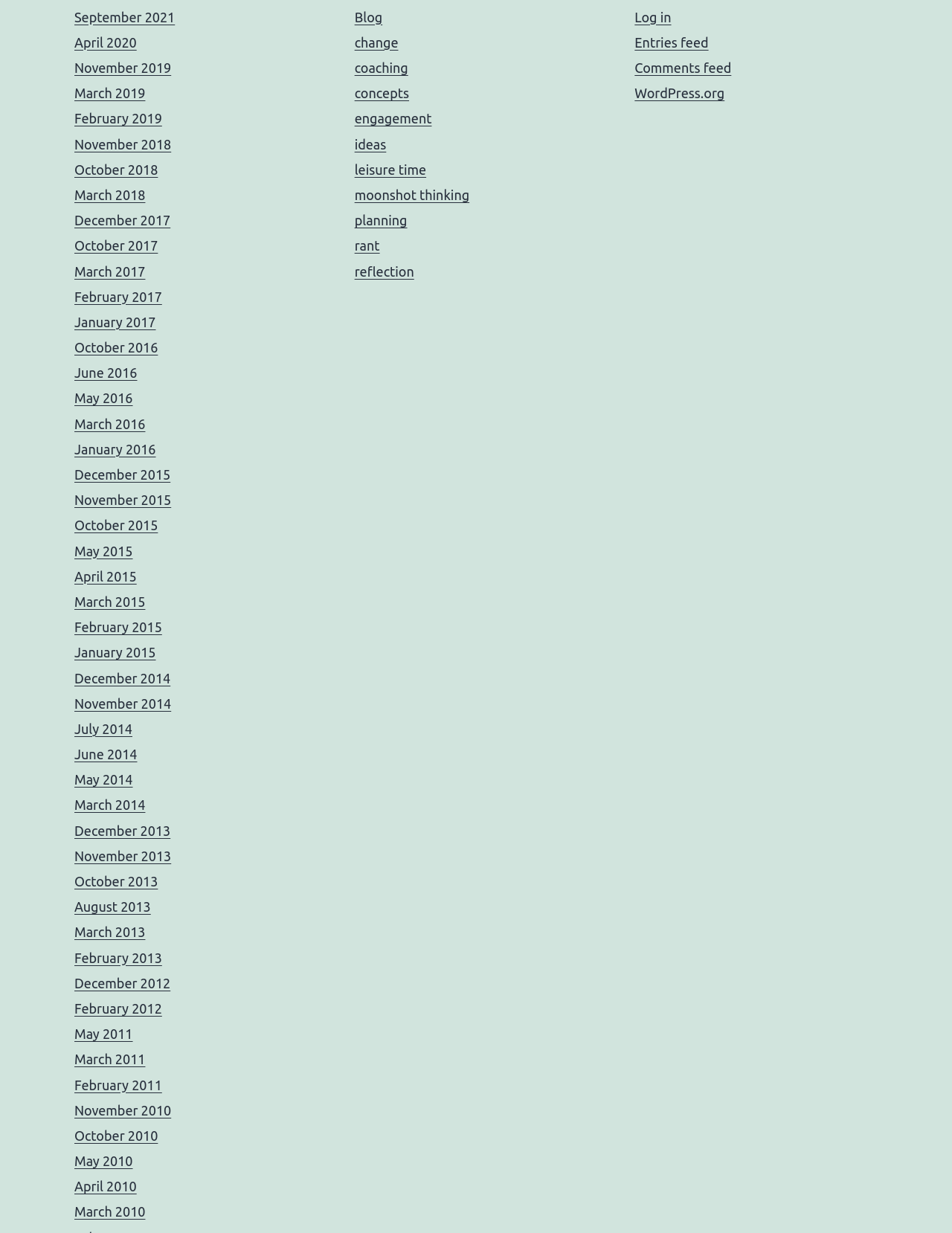Locate the bounding box coordinates of the element that needs to be clicked to carry out the instruction: "View WordPress.org website". The coordinates should be given as four float numbers ranging from 0 to 1, i.e., [left, top, right, bottom].

[0.667, 0.069, 0.761, 0.082]